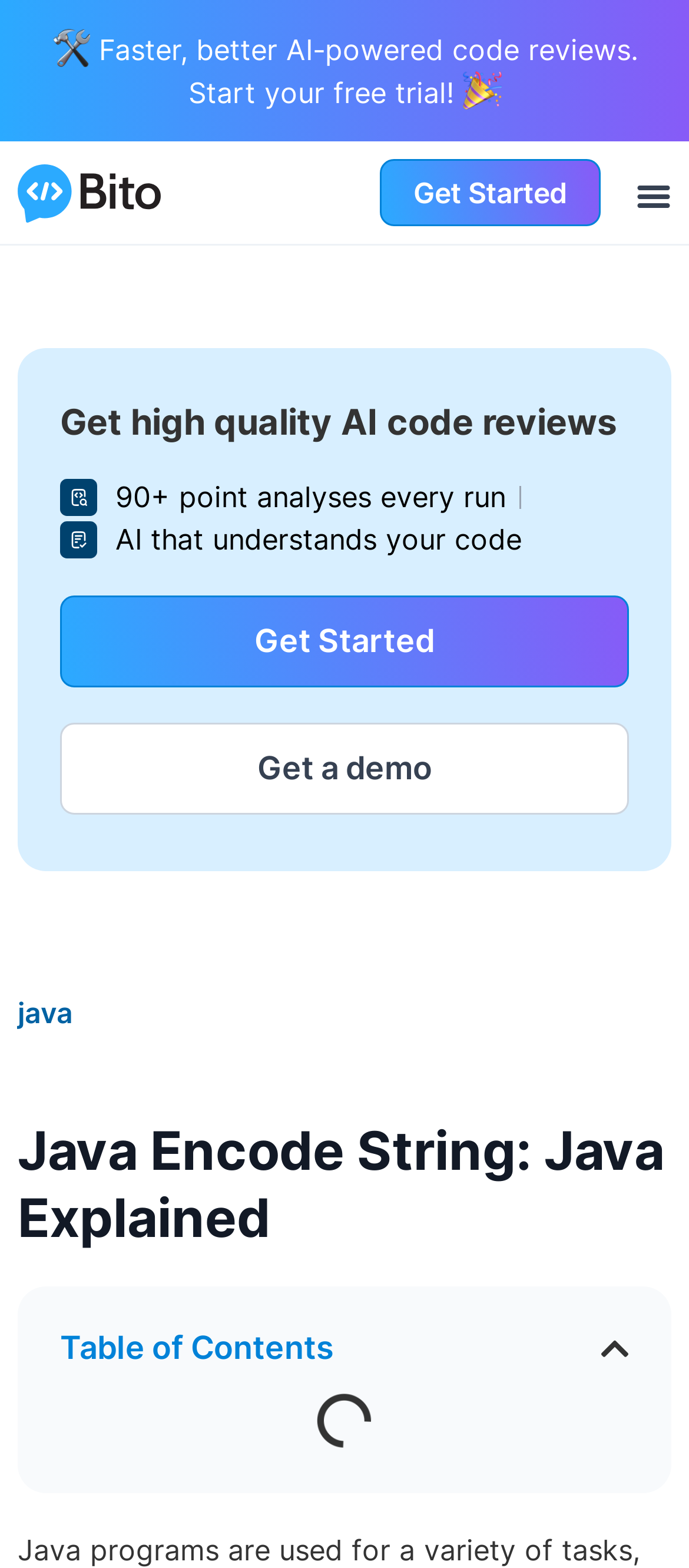Provide a one-word or one-phrase answer to the question:
How many buttons are on this webpage?

2